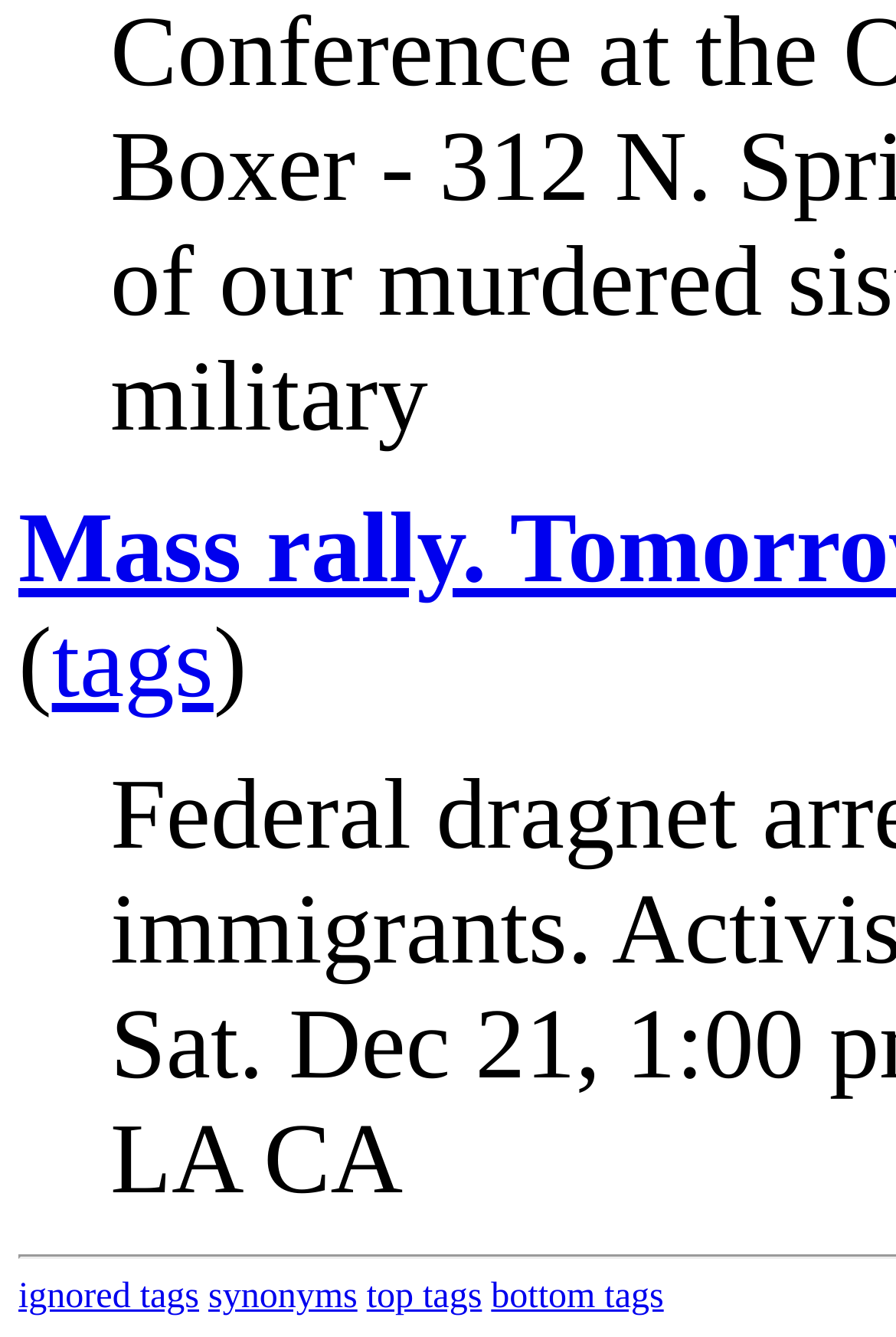How many links are there at the bottom?
Respond with a short answer, either a single word or a phrase, based on the image.

4